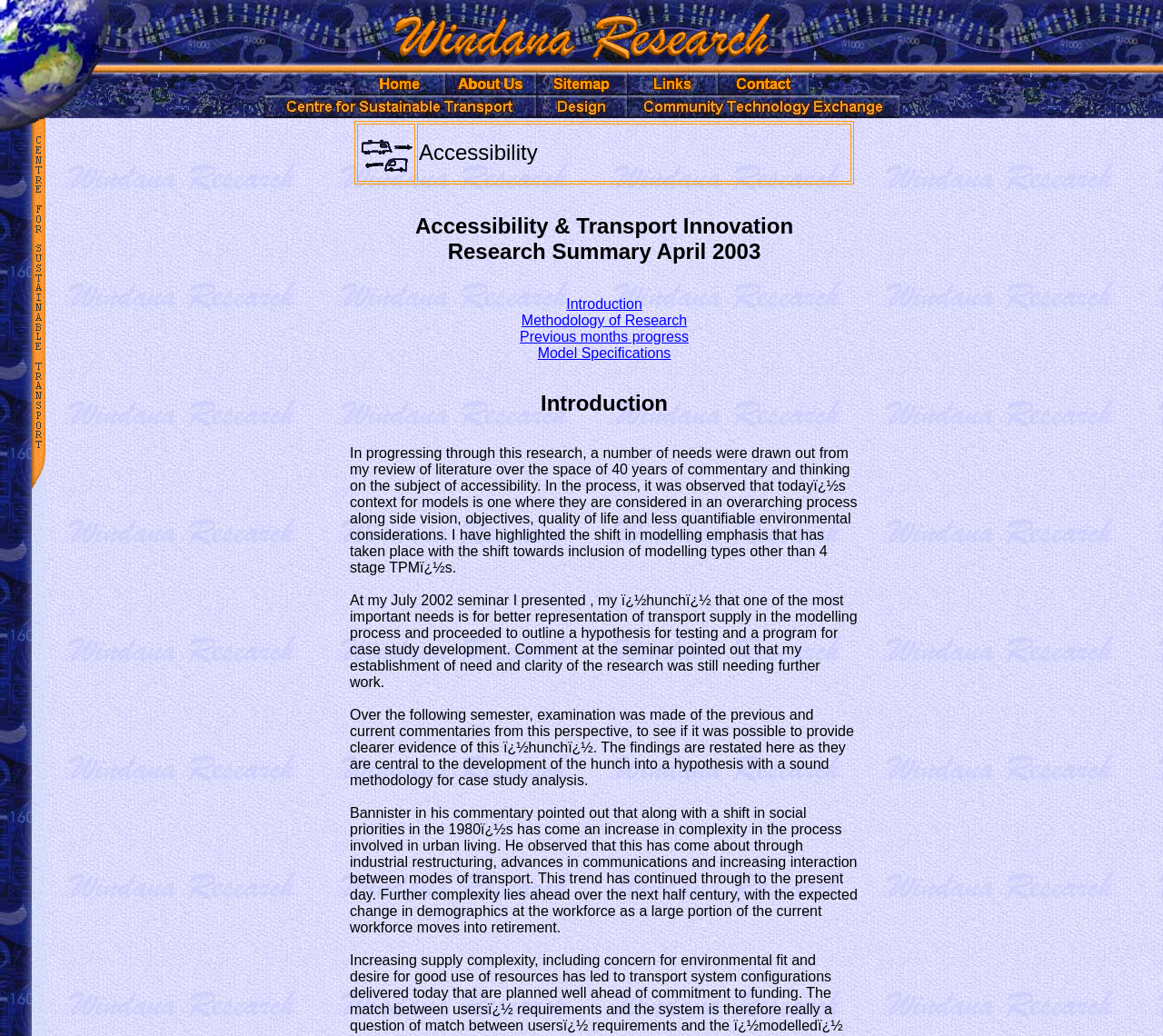What is the main topic of this research?
Provide an in-depth and detailed answer to the question.

Based on the webpage content, the main topic of this research is Accessibility & Transport Innovation, which is evident from the heading 'Accessibility & Transport Innovation Research Summary April 2003' and the text that follows, which discusses the research methodology and findings.